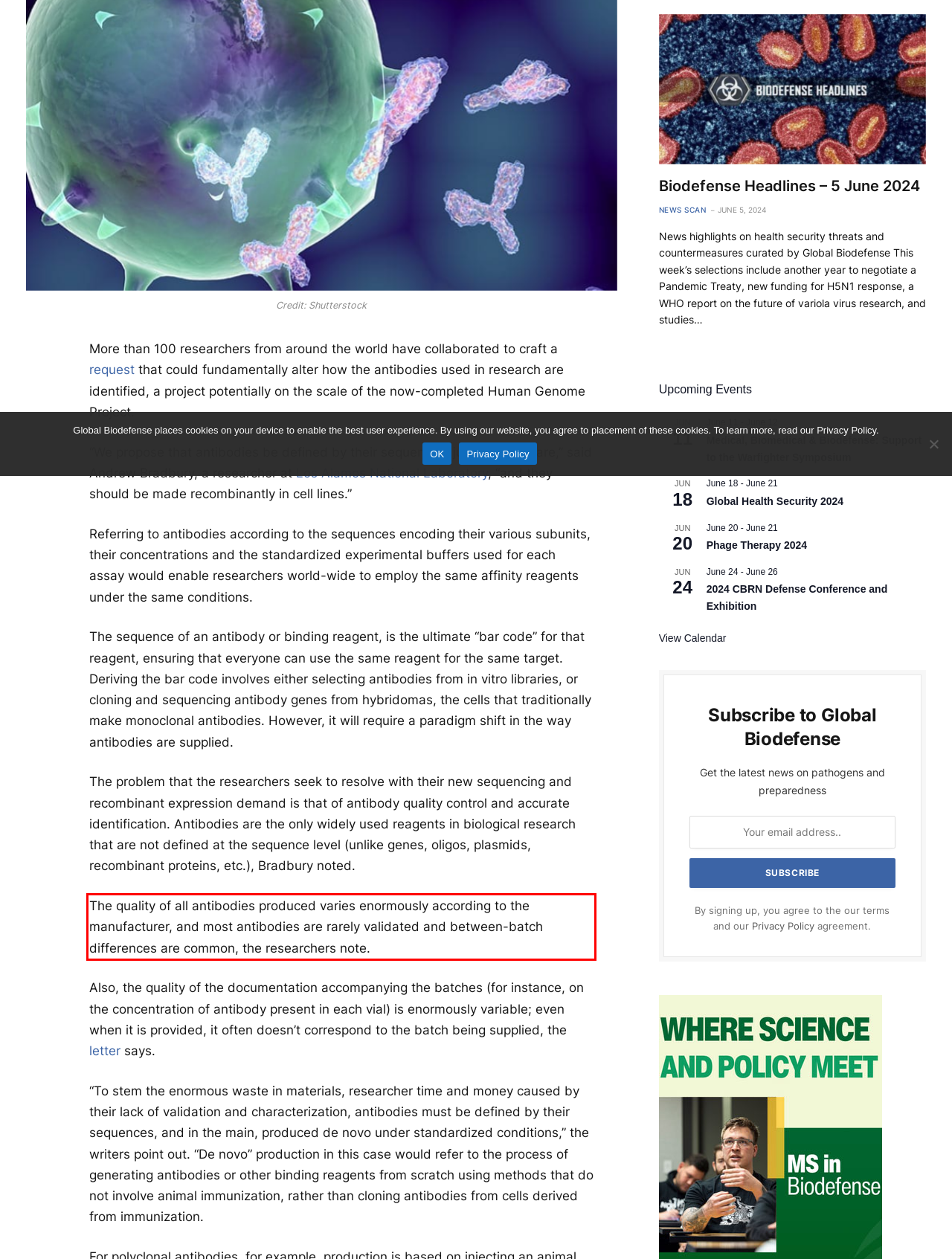Given a webpage screenshot, locate the red bounding box and extract the text content found inside it.

The quality of all antibodies produced varies enormously according to the manufacturer, and most antibodies are rarely validated and between-batch differences are common, the researchers note.